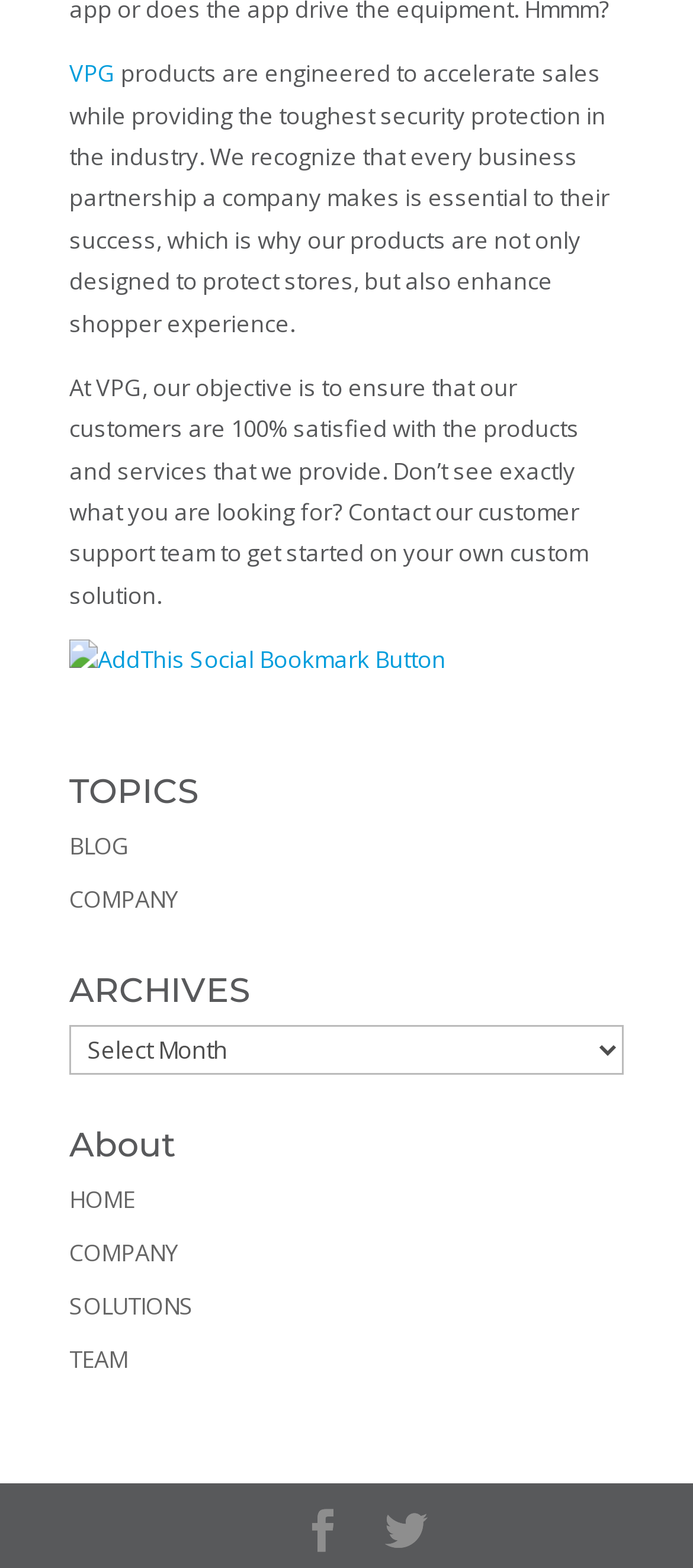Locate the bounding box coordinates of the element you need to click to accomplish the task described by this instruction: "Go to HOME page".

[0.1, 0.754, 0.195, 0.775]